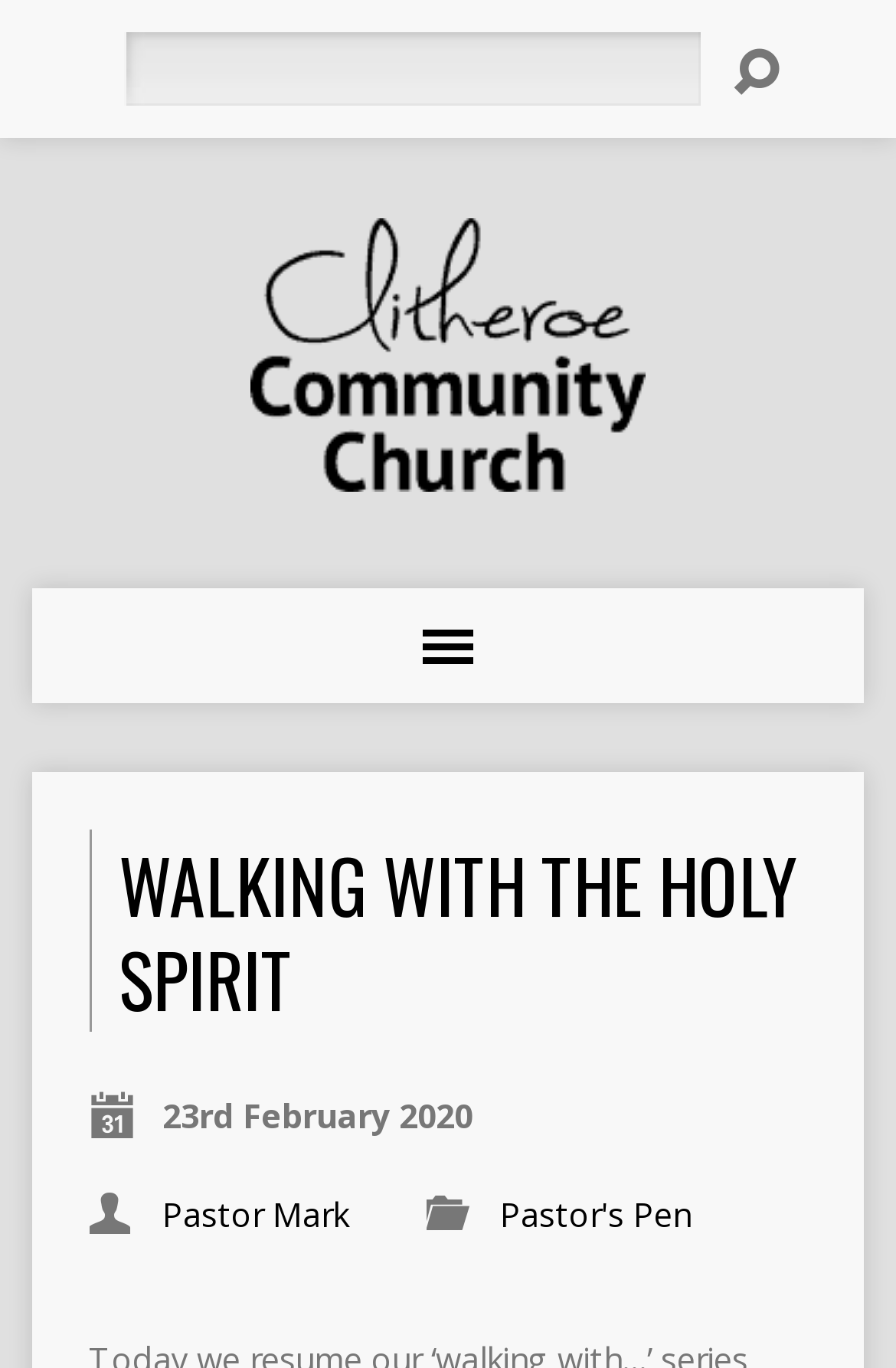Who is the author of the article?
Based on the image, answer the question with as much detail as possible.

I found the author of the article by looking at the link element with the text 'Pastor Mark' which is located inside a header element and is below the heading 'WALKING WITH THE HOLY SPIRIT'.